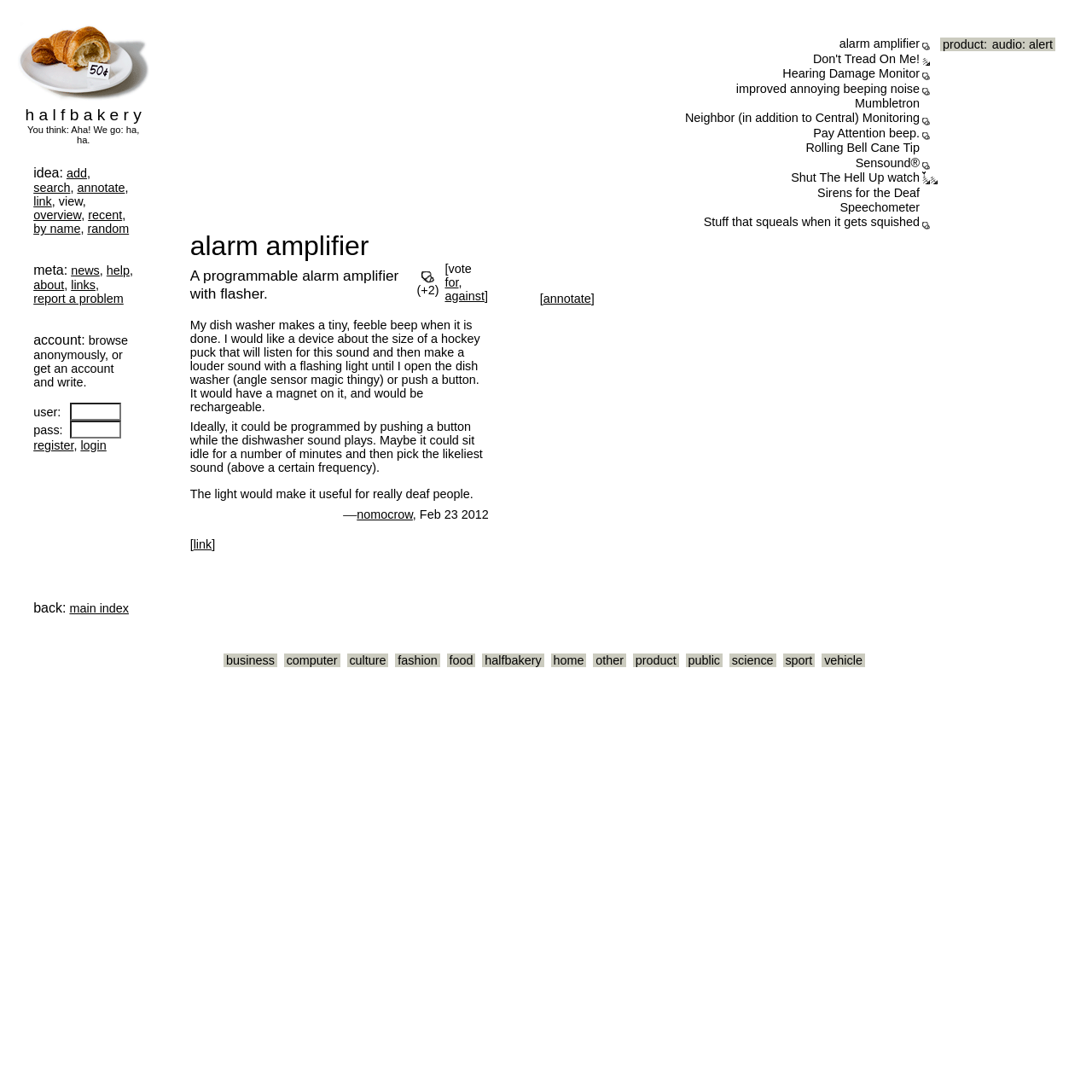What are the options to annotate an idea?
Answer the question with a single word or phrase derived from the image.

add, search, annotate, link, view, overview, recent, by name, random